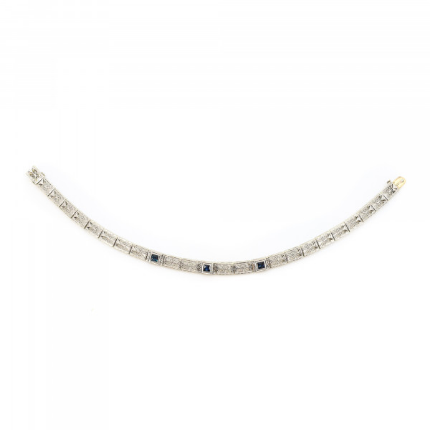What is the price of the bracelet, including VAT?
Please respond to the question with a detailed and informative answer.

The caption provides the price of the bracelet, stating that it is part of Antiquina's exquisite jewelry collection, priced at €2,450.00, inclusive of VAT, which indicates the total cost of the bracelet.